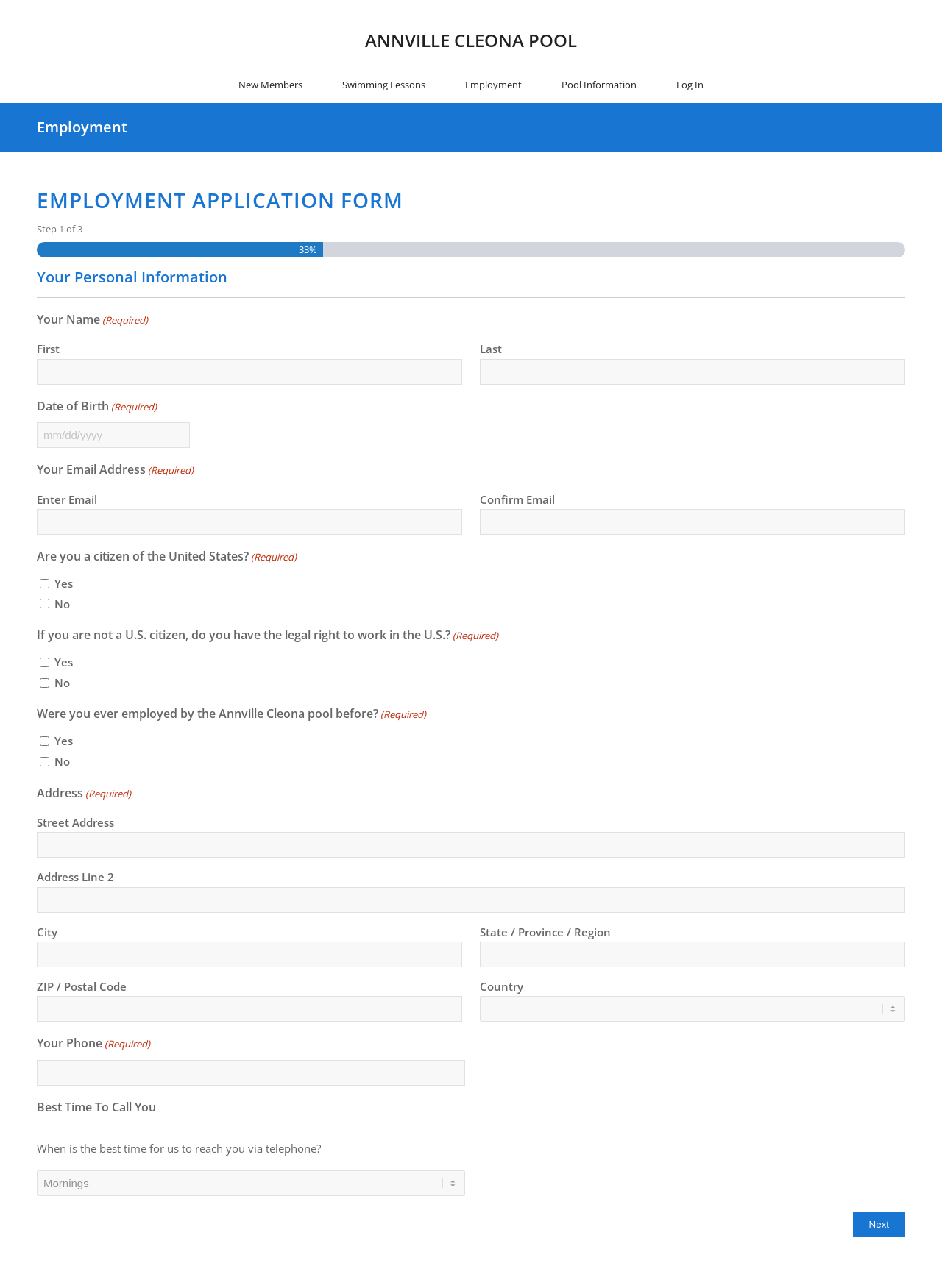Please specify the bounding box coordinates of the clickable region necessary for completing the following instruction: "Enter your email address". The coordinates must consist of four float numbers between 0 and 1, i.e., [left, top, right, bottom].

[0.039, 0.395, 0.491, 0.415]